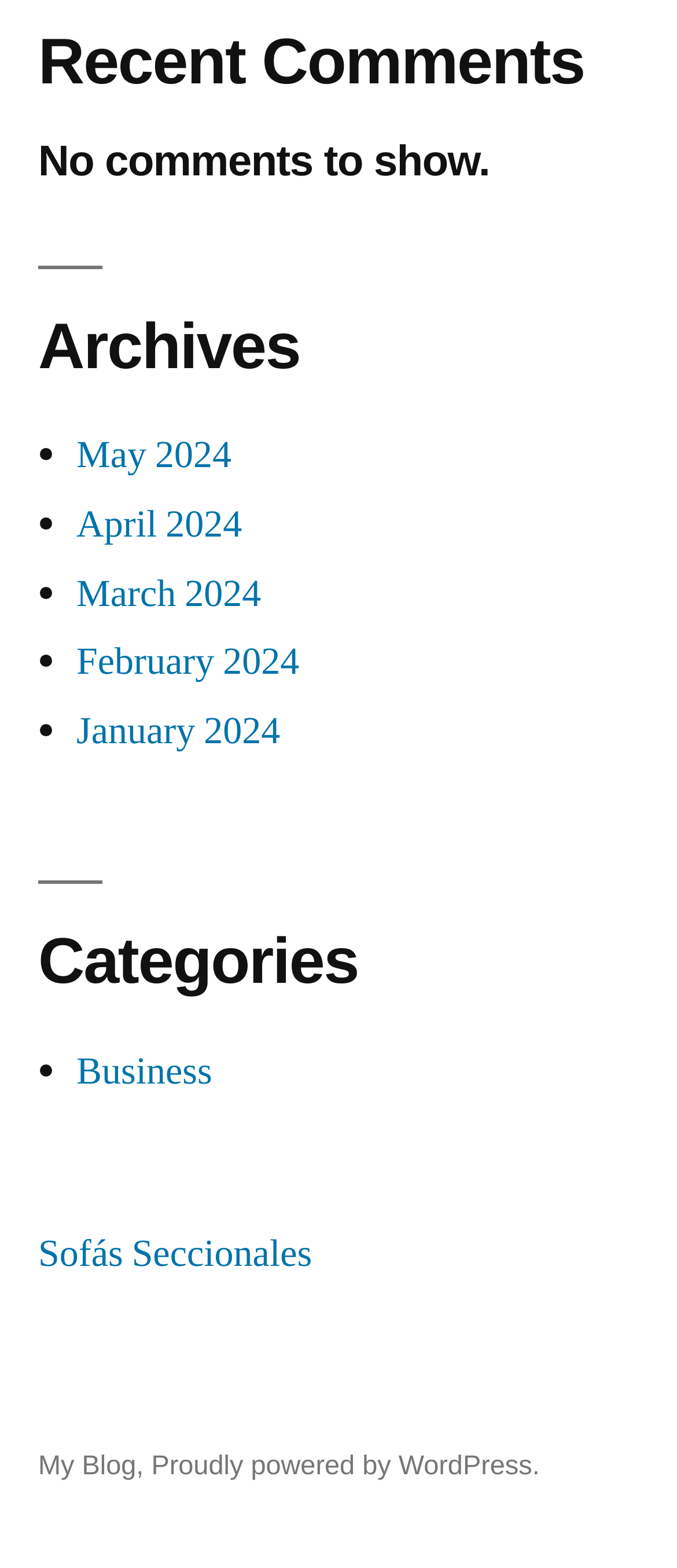Give a short answer using one word or phrase for the question:
What is the name of the blog?

My Blog